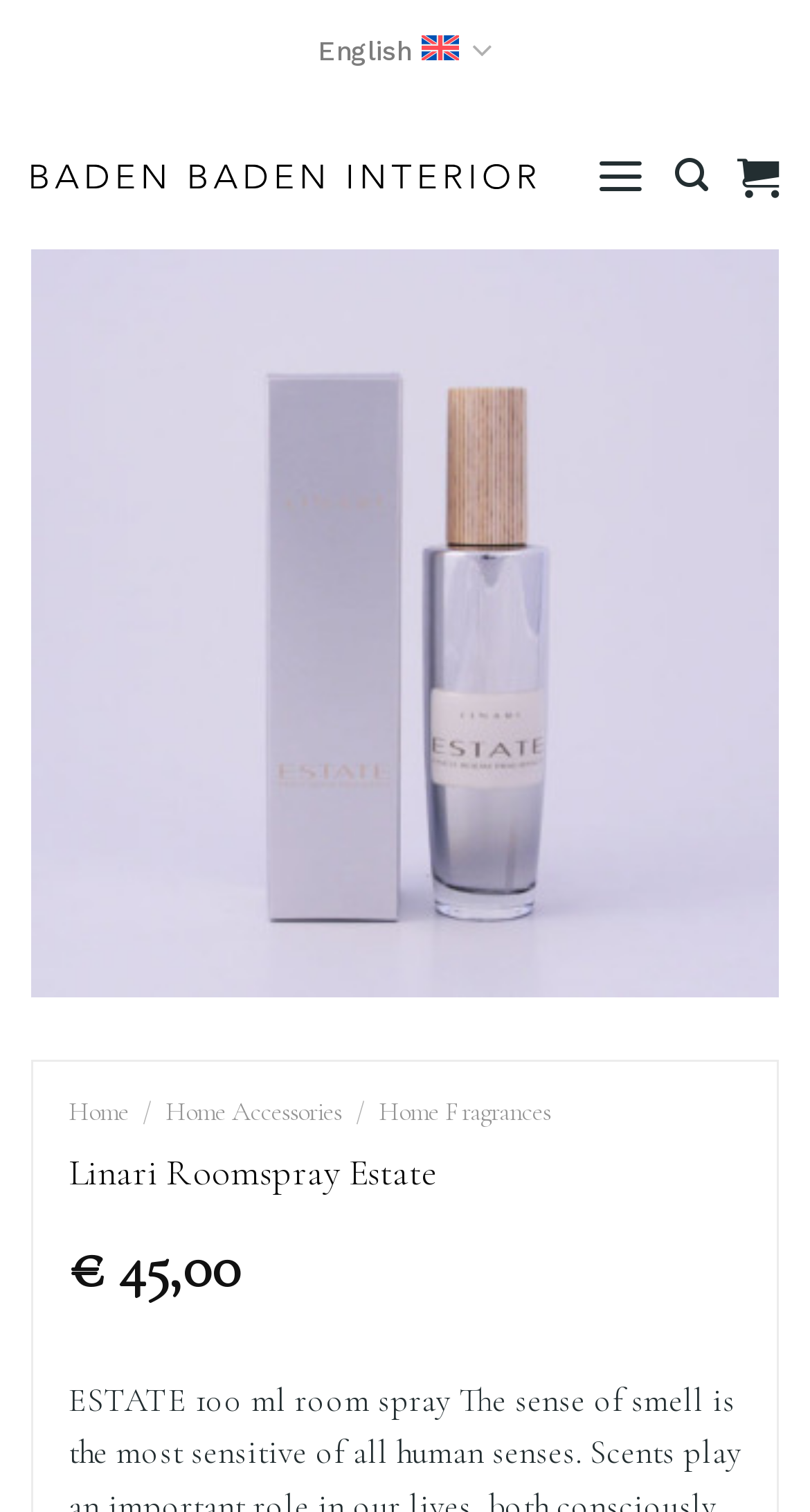Determine the bounding box coordinates of the region to click in order to accomplish the following instruction: "Go to Baden Baden Interior homepage". Provide the coordinates as four float numbers between 0 and 1, specifically [left, top, right, bottom].

[0.038, 0.108, 0.662, 0.125]